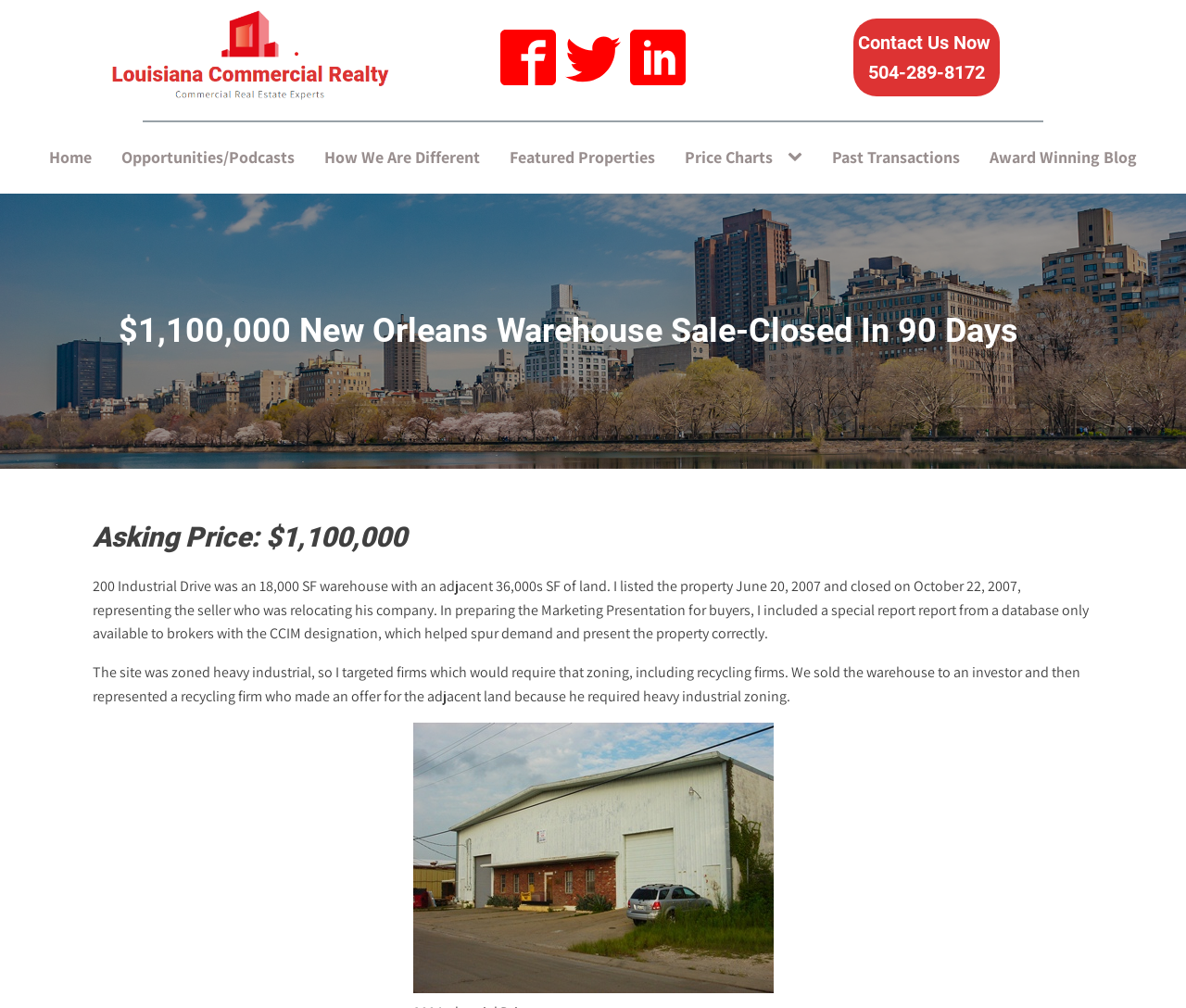Please identify the bounding box coordinates of the region to click in order to complete the task: "Visit Facebook page". The coordinates must be four float numbers between 0 and 1, specified as [left, top, right, bottom].

[0.422, 0.029, 0.469, 0.084]